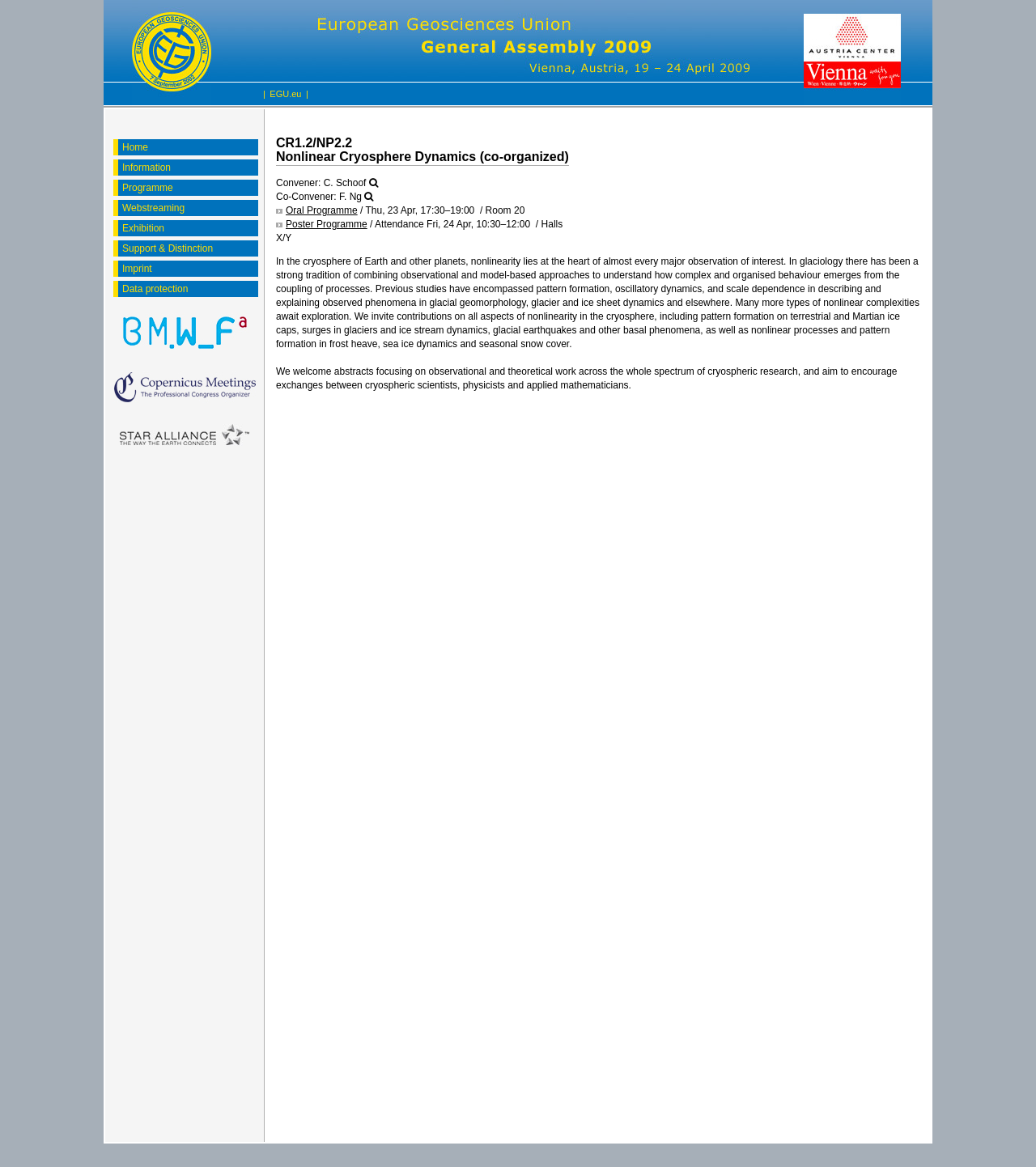Provide your answer to the question using just one word or phrase: What is the name of the conference?

EGU2009